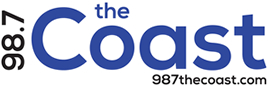What is the color of 'the Coast' in the logo?
Provide an in-depth and detailed answer to the question.

The logo of '98.7 The Coast' displays the words 'the Coast' in a vibrant blue color, which emphasizes the station's branding and is a distinctive feature of the logo.